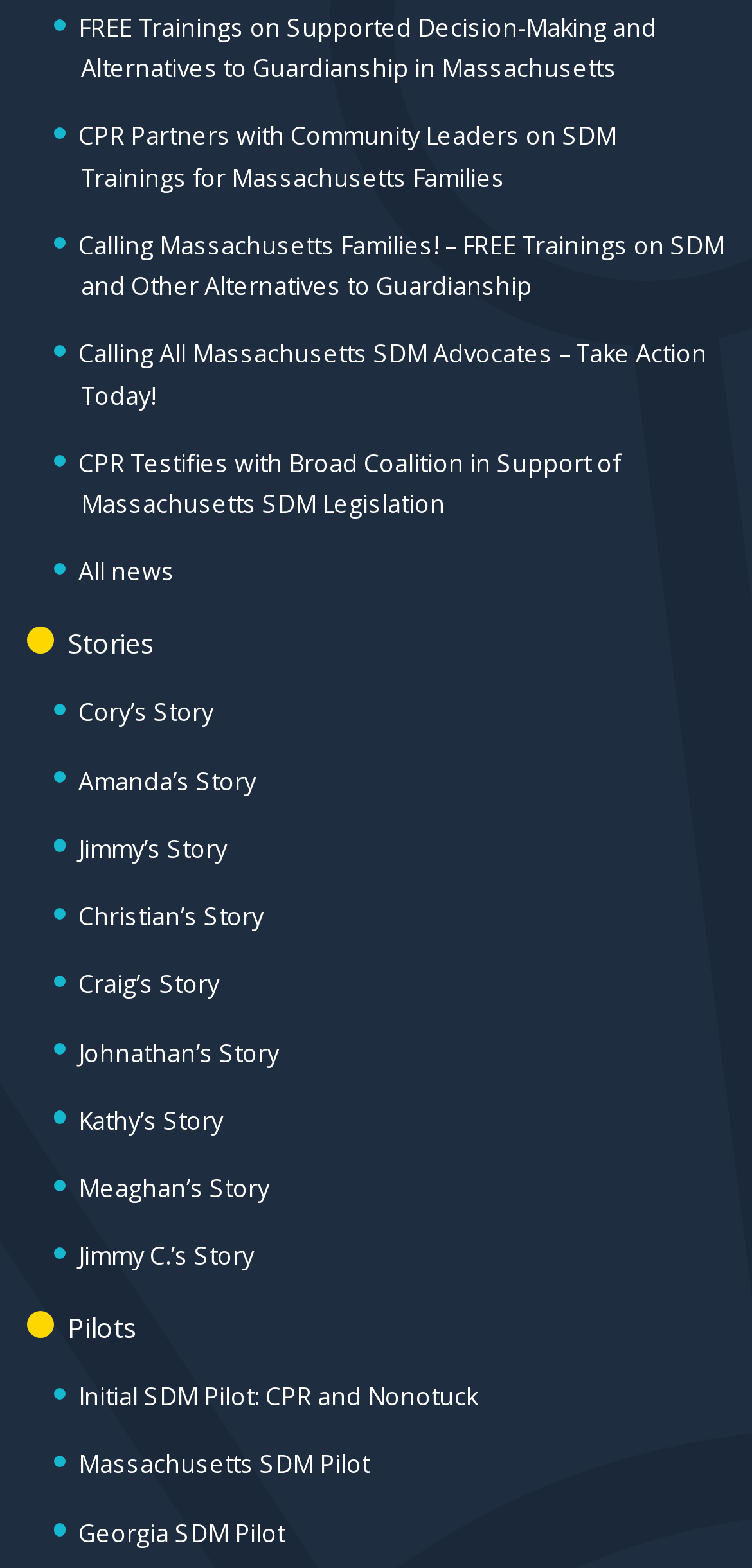With reference to the image, please provide a detailed answer to the following question: What is the main topic of the webpage?

Based on the links and text on the webpage, it appears that the main topic is Supported Decision-Making, specifically in the context of Massachusetts and alternatives to guardianship.